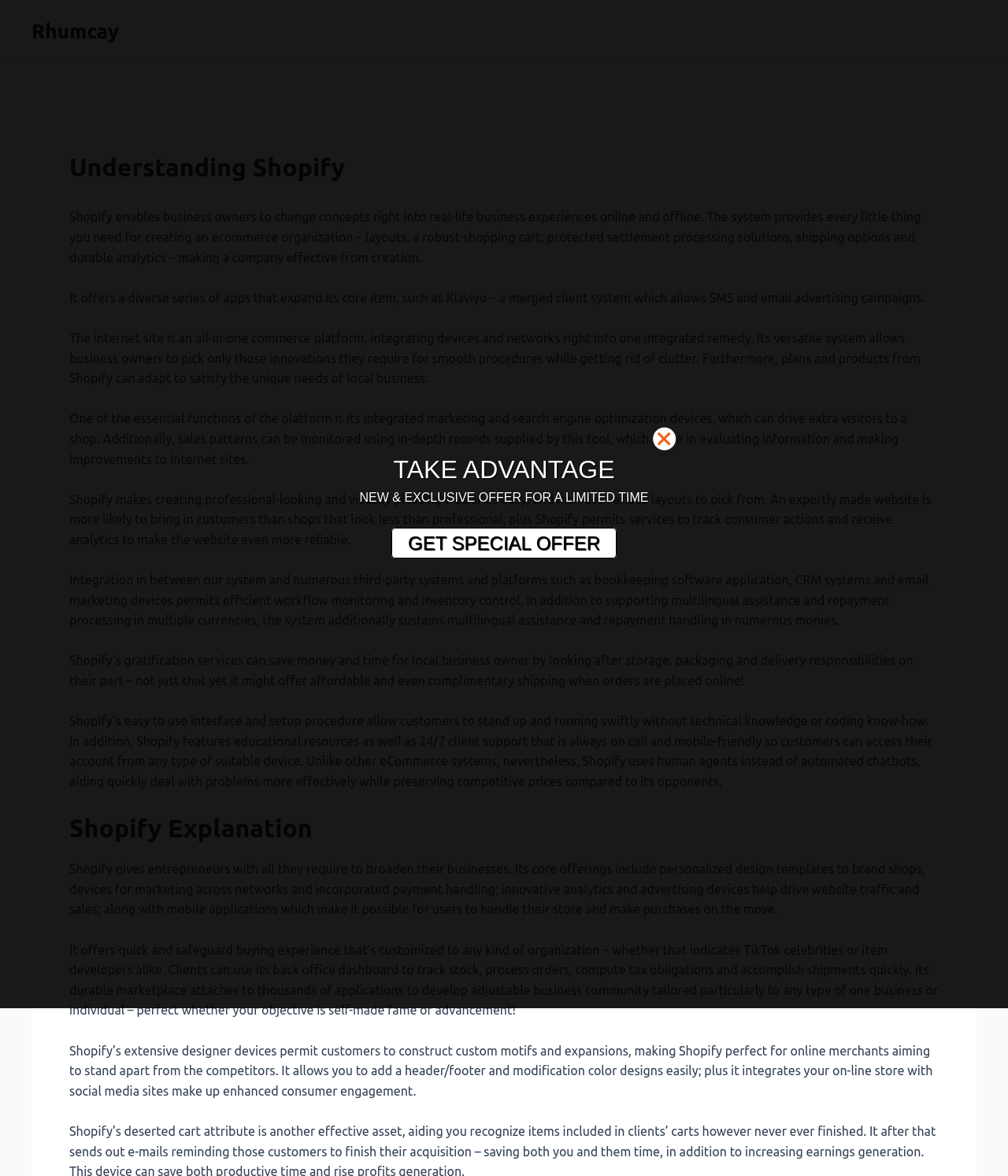What is Shopify?
Identify the answer in the screenshot and reply with a single word or phrase.

Ecommerce platform